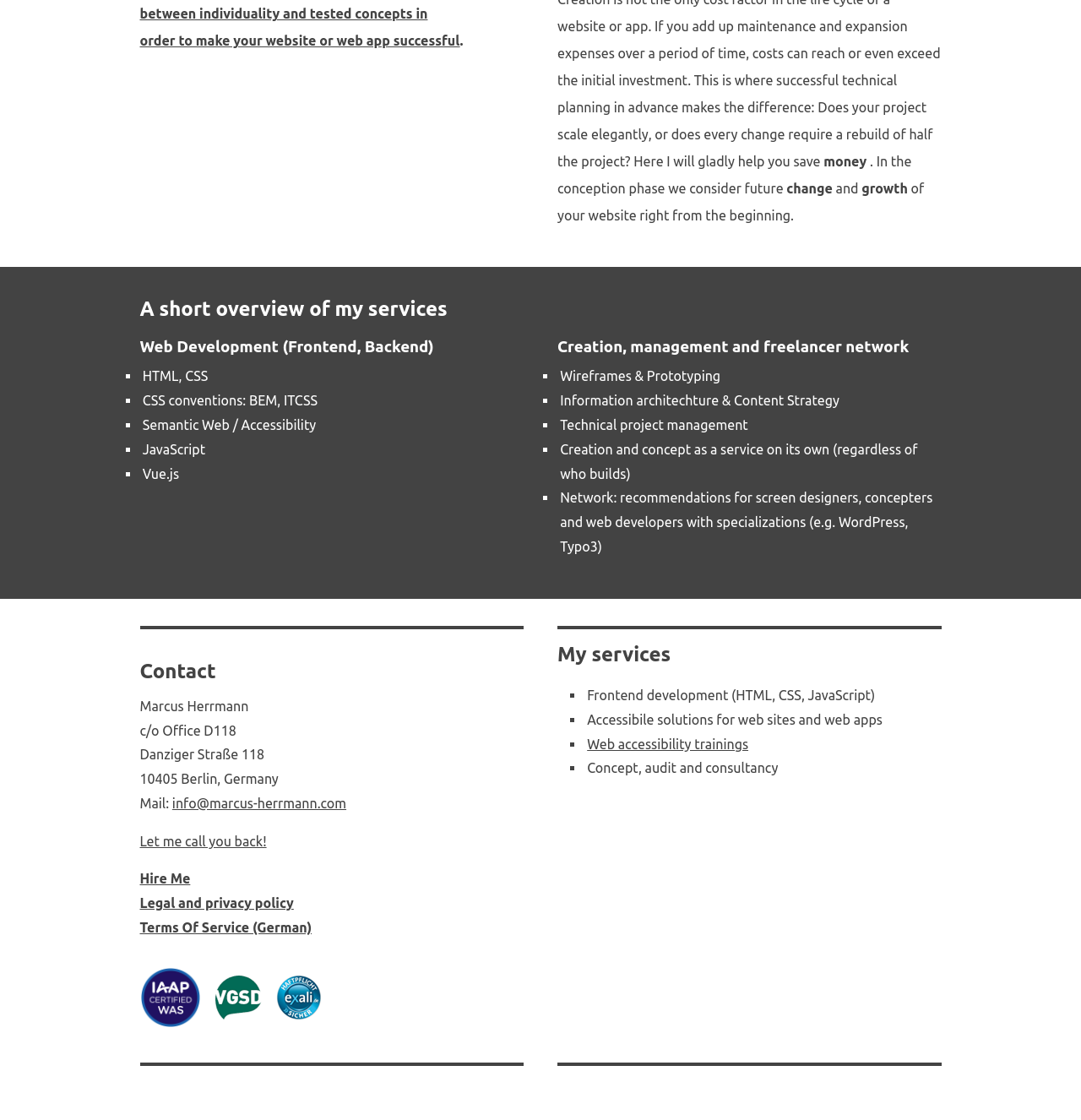Find the bounding box coordinates corresponding to the UI element with the description: "Web accessibility trainings". The coordinates should be formatted as [left, top, right, bottom], with values as floats between 0 and 1.

[0.543, 0.657, 0.692, 0.671]